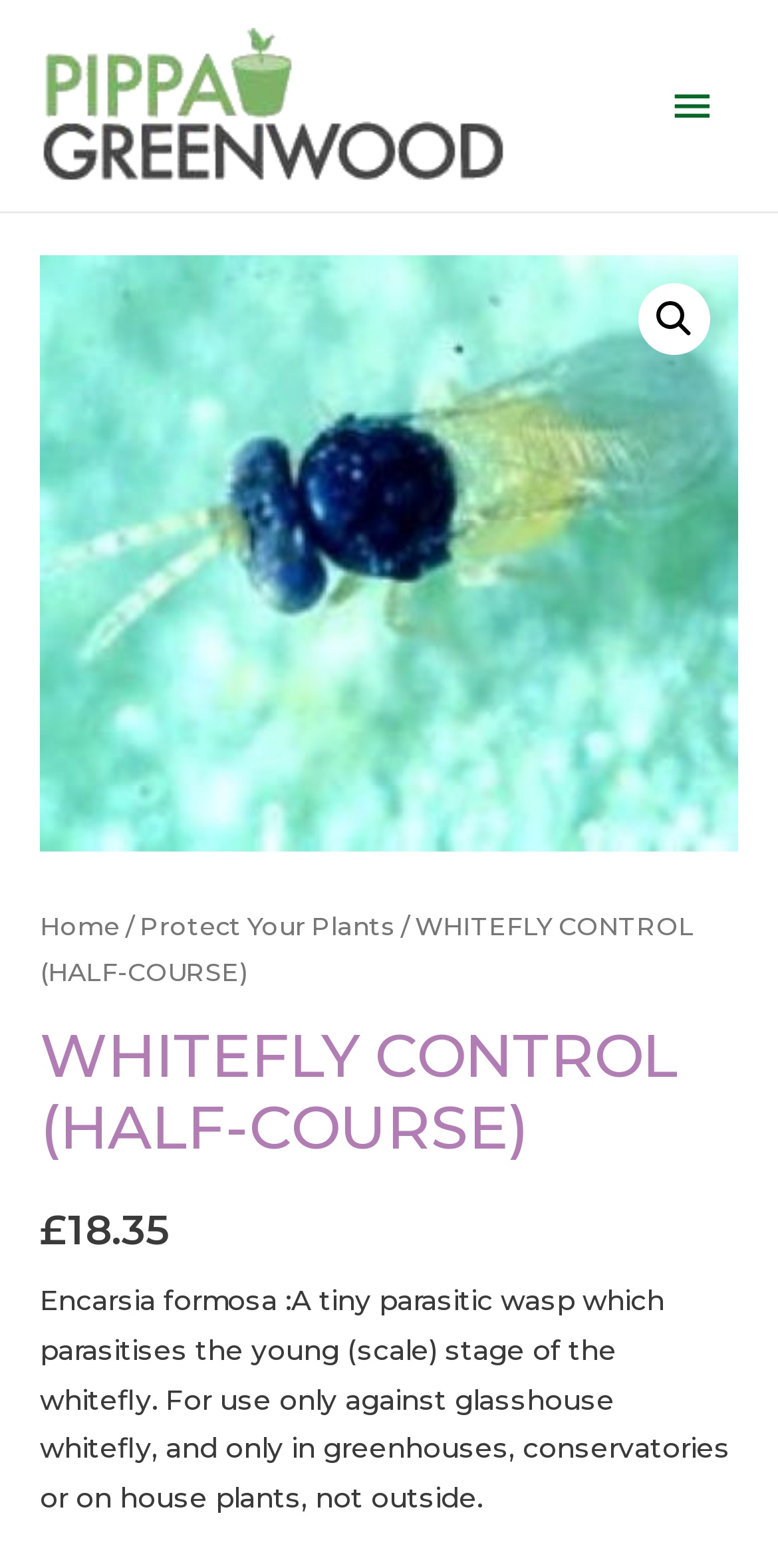Answer the question using only a single word or phrase: 
What is the target of the Encarsia formosa?

Young whitefly